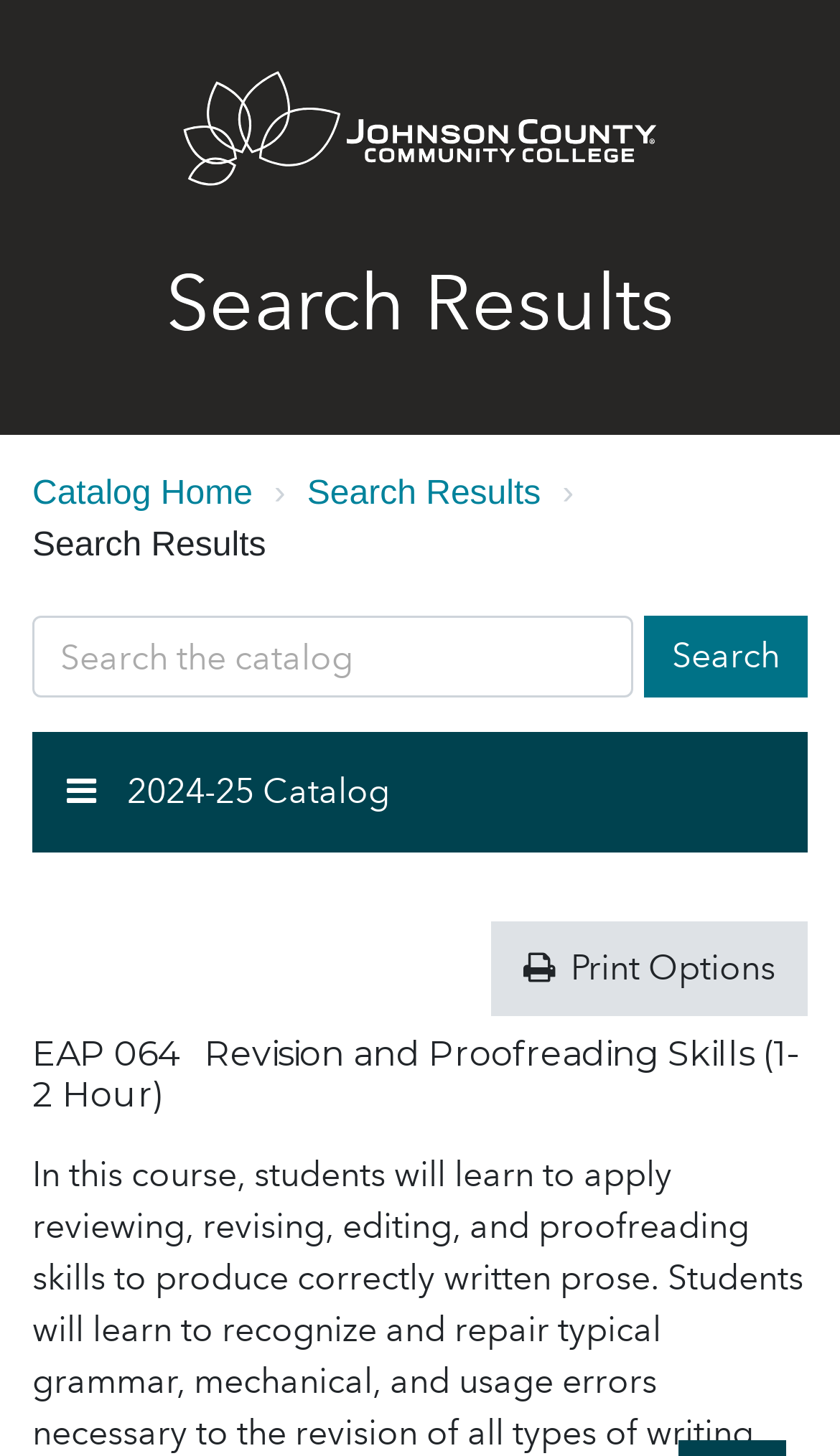Provide an in-depth caption for the elements present on the webpage.

The webpage is a search results page for the Johnson County Community College Catalog. At the top left, there is a JCCC logo, which is an image linked to the college's homepage. Next to the logo, there is a heading that reads "Search Results". 

Below the logo and heading, there is a navigation section with breadcrumbs, which shows the current page's location within the catalog. The breadcrumbs consist of three links: "Catalog Home", "›", and "Search Results". 

On the same level as the navigation section, there is a complementary section that contains a search box with a label "Search catalog" and a button to initiate the search. The search box is not required to be filled in. To the right of the search box, there is a button labeled "Search". 

Further down, there is a button labeled "2024-25 Catalog" that is not expanded. Next to it, there is another button labeled "Print Options" that controls a print dialog. 

The main content of the page starts below these elements, with a heading that reads "EAP 064 Revision and Proofreading Skills (1-2 Hour)". This suggests that the search results are being displayed, with this being the first result.